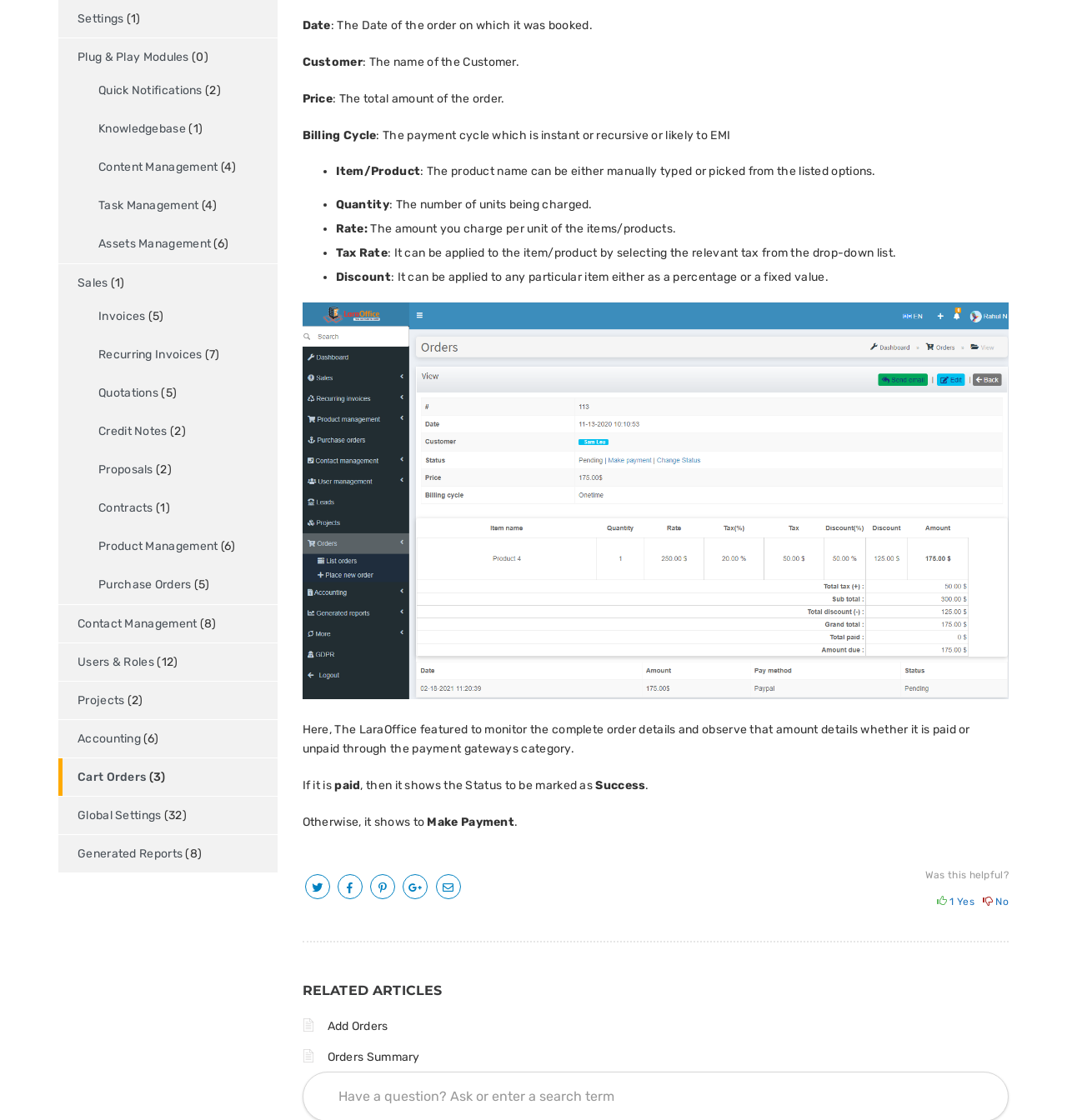Identify the bounding box of the UI element described as follows: "Accounting". Provide the coordinates as four float numbers in the range of 0 to 1 [left, top, right, bottom].

[0.055, 0.643, 0.132, 0.676]